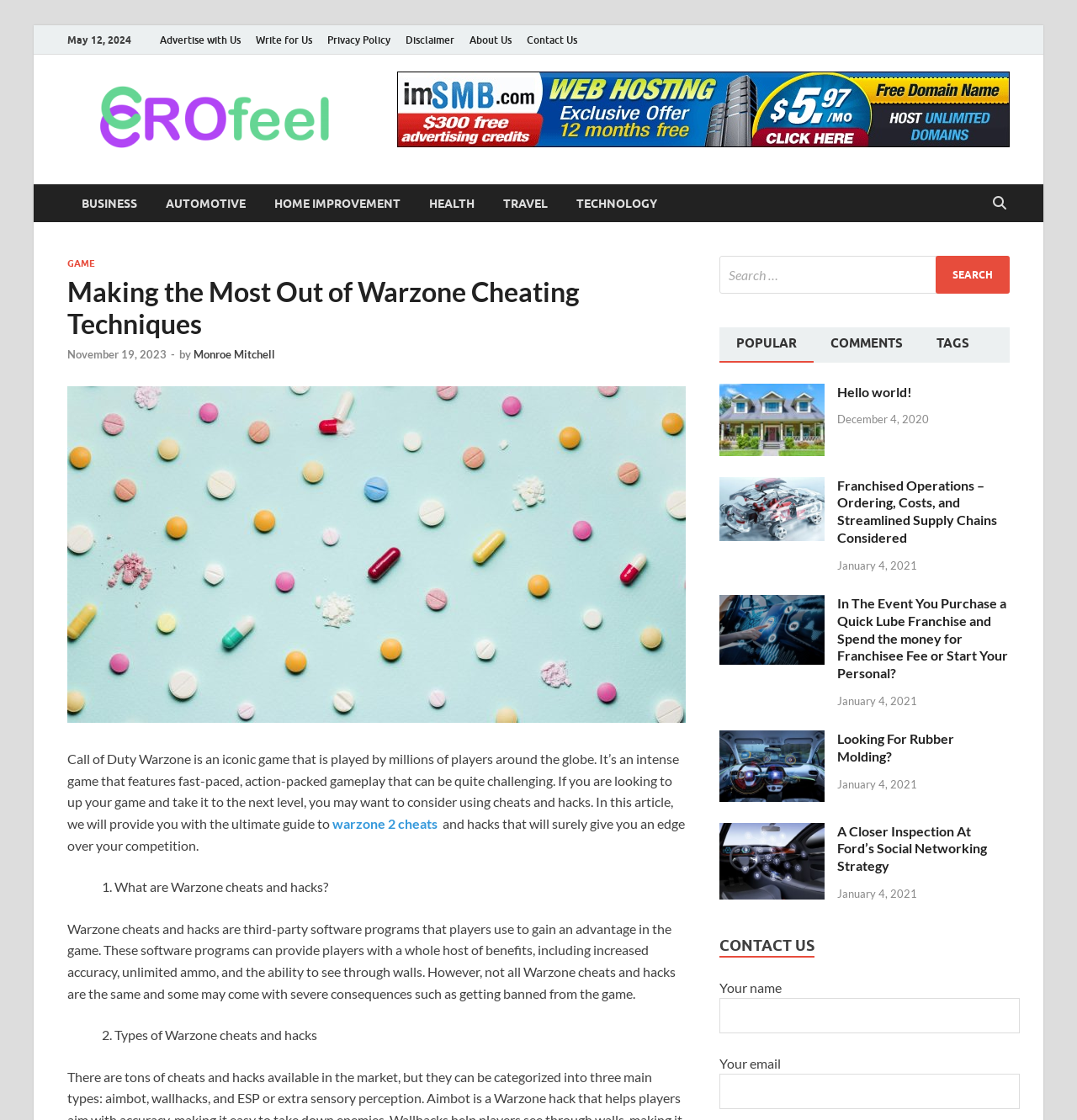Find the bounding box coordinates for the area that must be clicked to perform this action: "View popular articles".

[0.668, 0.292, 0.756, 0.323]